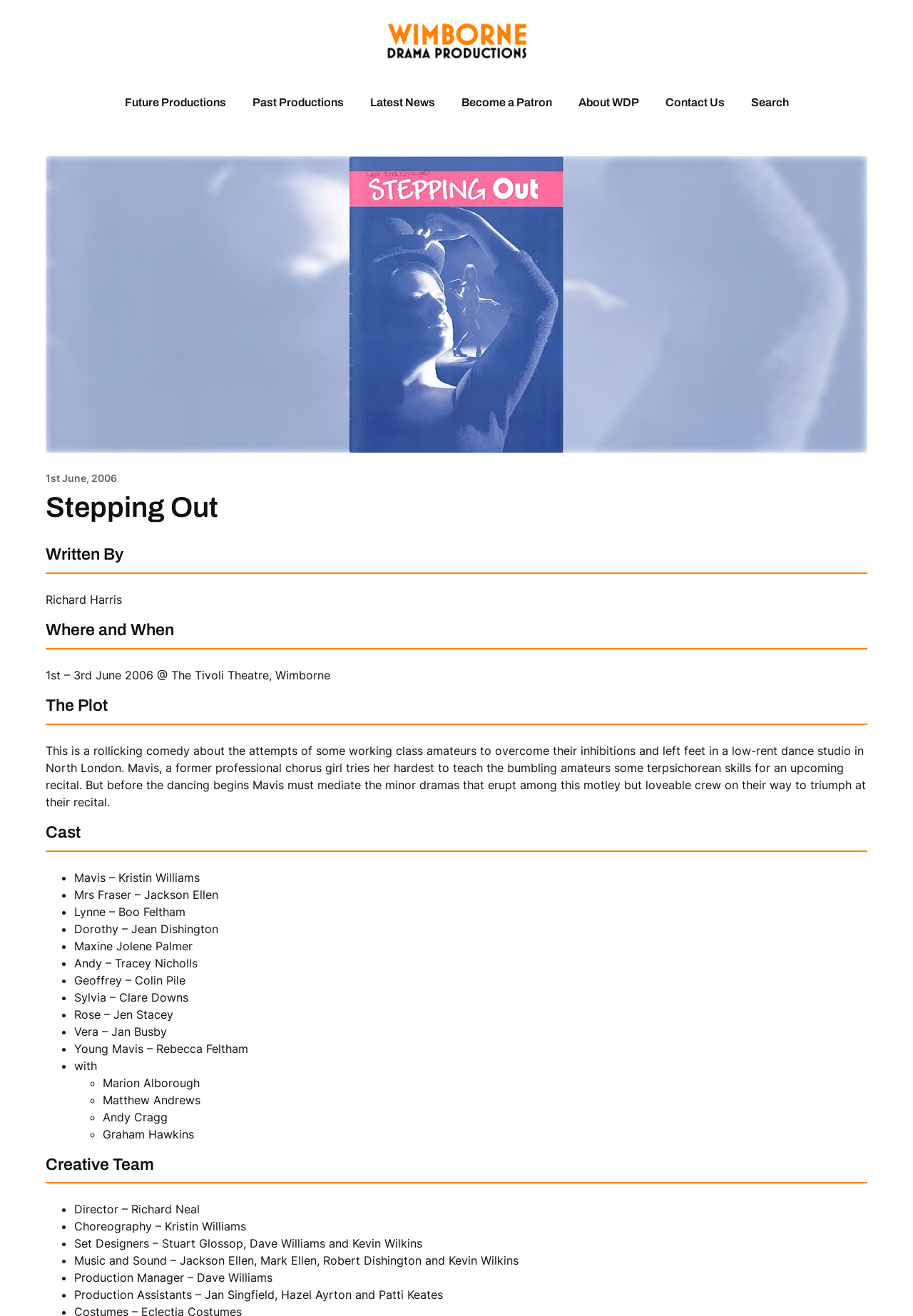Specify the bounding box coordinates of the area to click in order to execute this command: 'Check the cast of Stepping Out'. The coordinates should consist of four float numbers ranging from 0 to 1, and should be formatted as [left, top, right, bottom].

[0.05, 0.624, 0.95, 0.641]